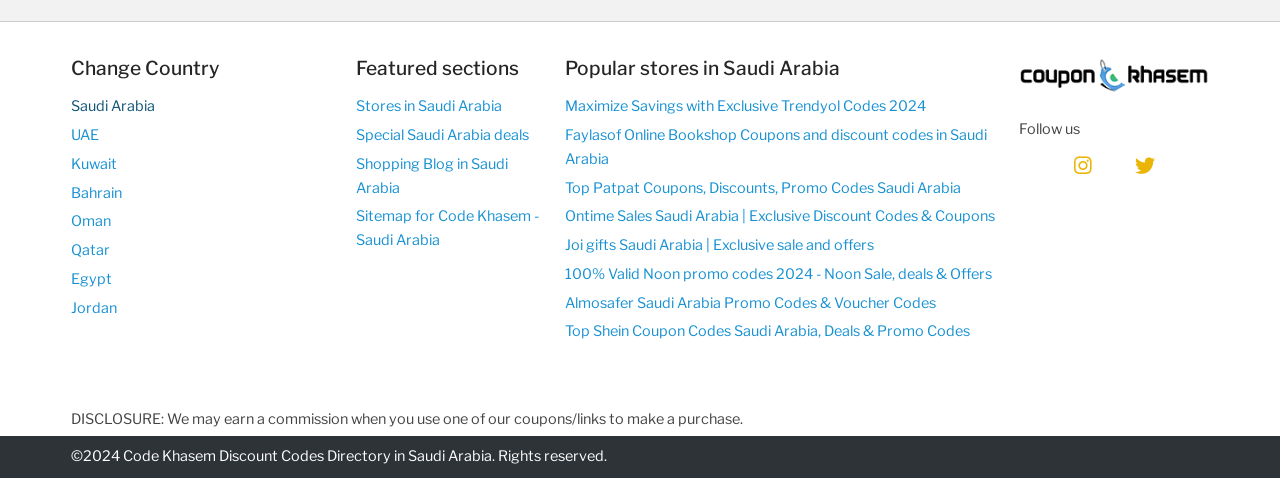Give the bounding box coordinates for the element described as: "Jordan".

[0.055, 0.62, 0.262, 0.68]